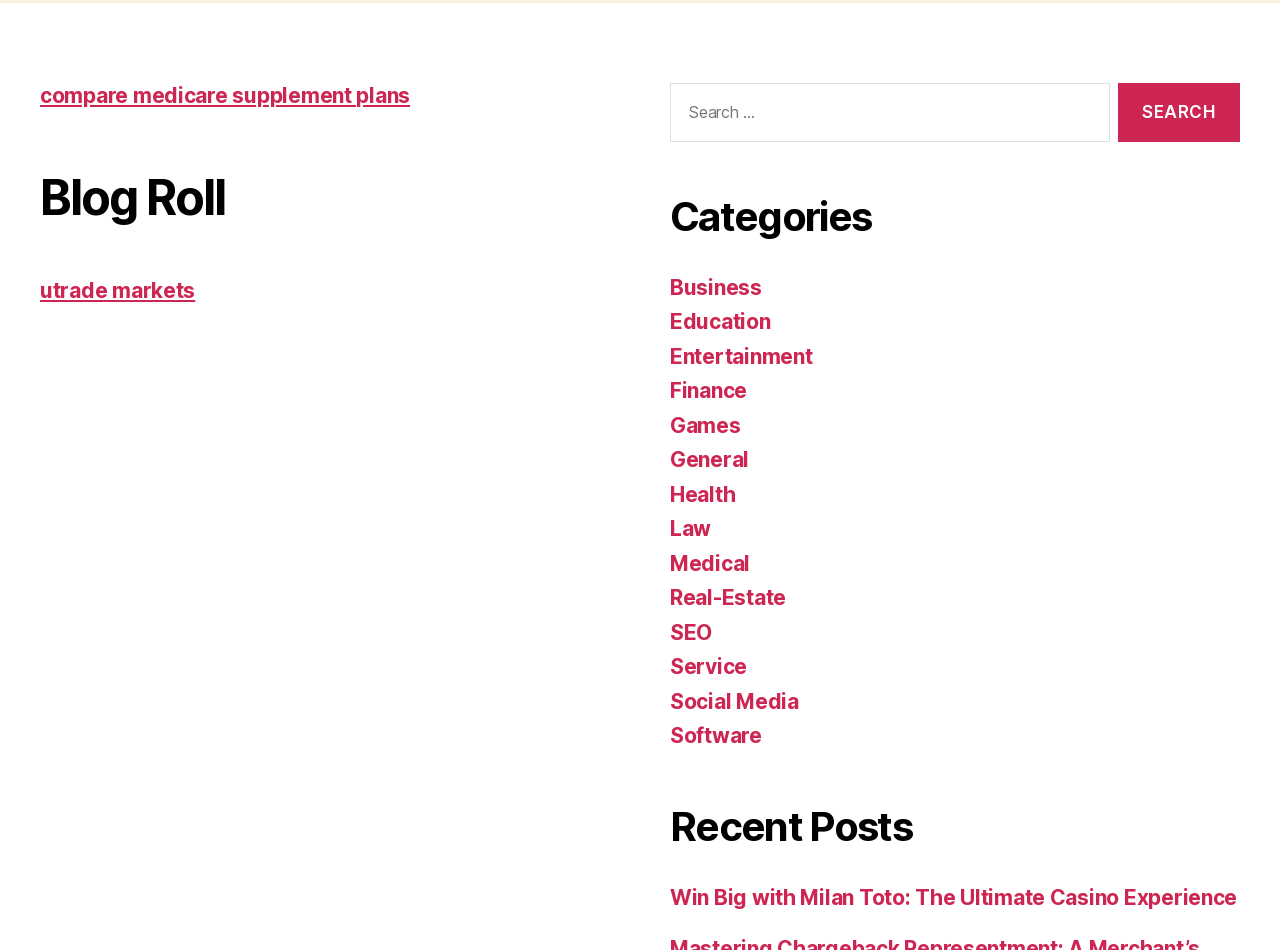What is the title of the recent post?
Using the image provided, answer with just one word or phrase.

Win Big with Milan Toto